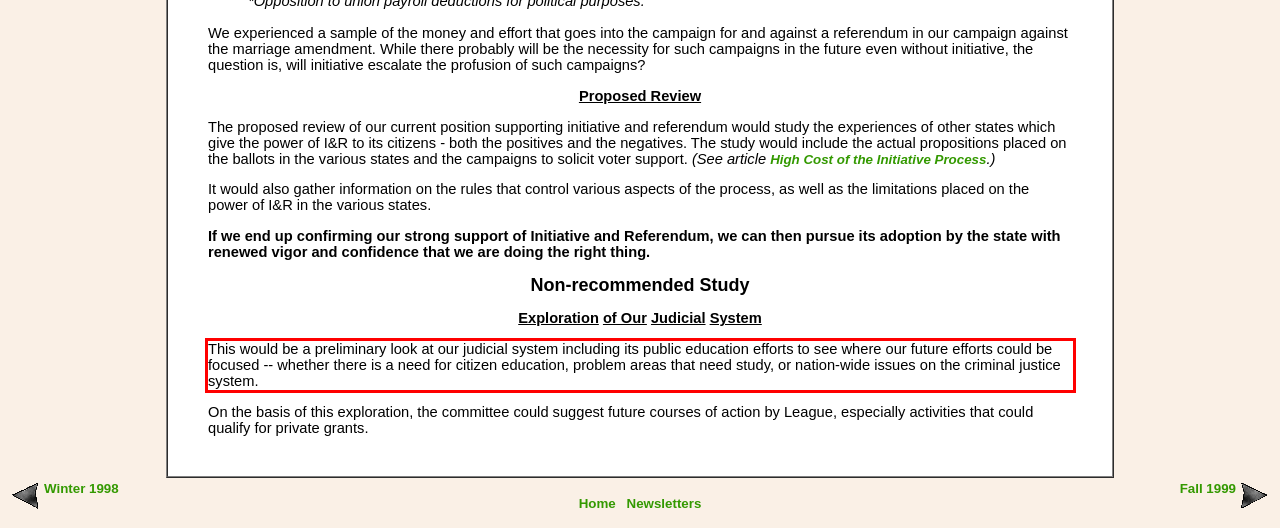View the screenshot of the webpage and identify the UI element surrounded by a red bounding box. Extract the text contained within this red bounding box.

This would be a preliminary look at our judicial system including its public education efforts to see where our future efforts could be focused -- whether there is a need for citizen education, problem areas that need study, or nation-wide issues on the criminal justice system.